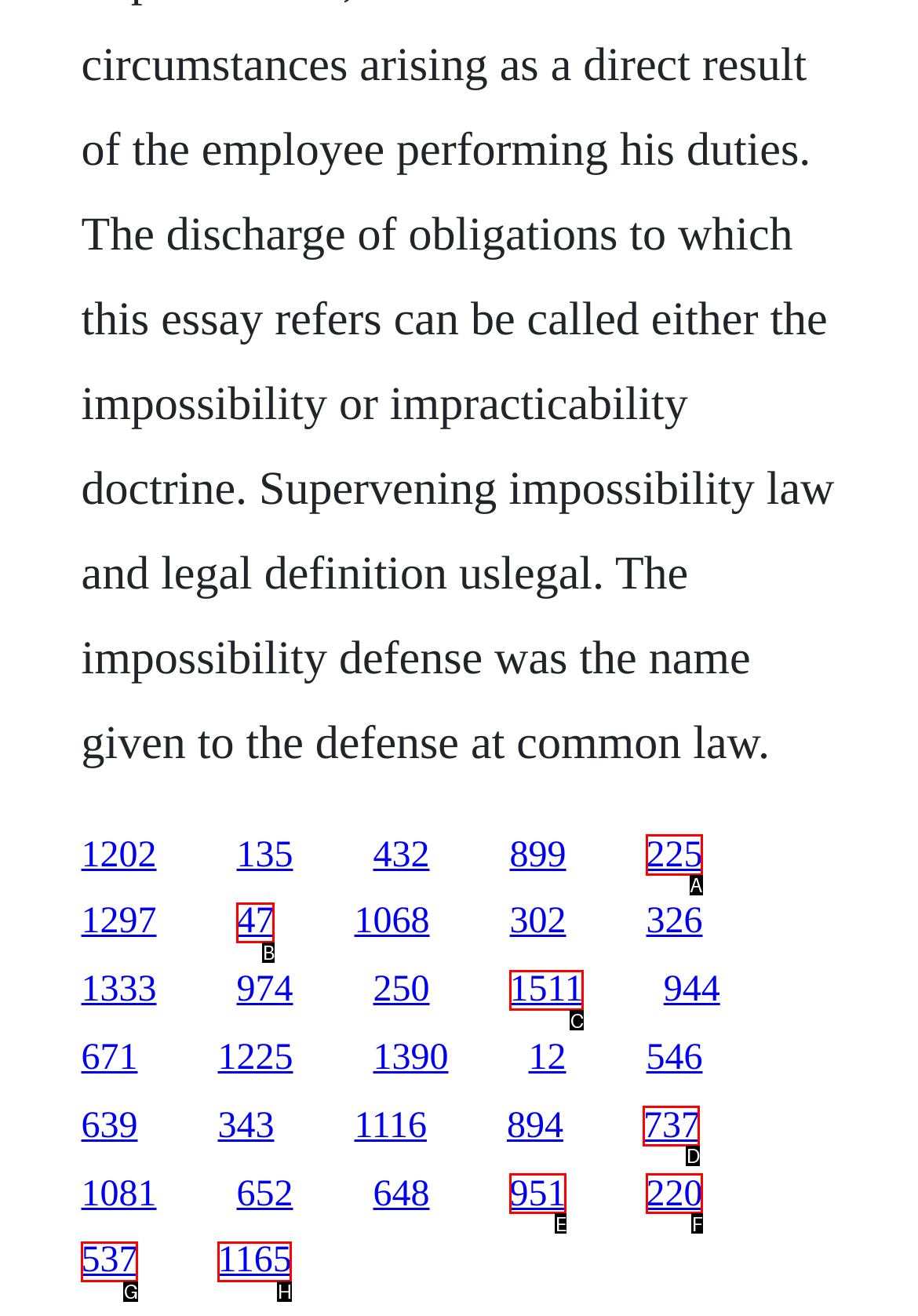Point out which HTML element you should click to fulfill the task: go to the fifth link.
Provide the option's letter from the given choices.

A